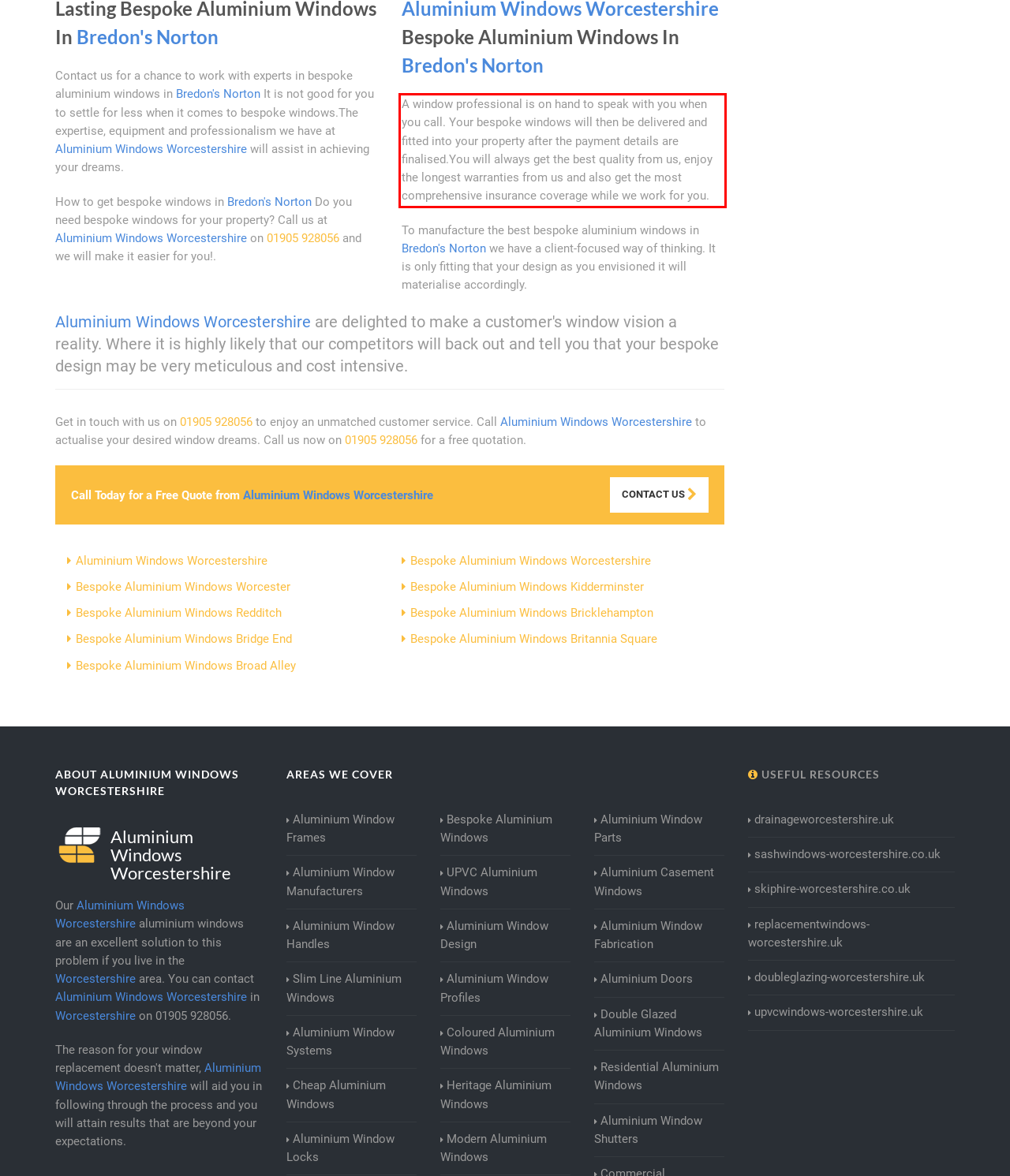Please examine the webpage screenshot containing a red bounding box and use OCR to recognize and output the text inside the red bounding box.

A window professional is on hand to speak with you when you call. Your bespoke windows will then be delivered and fitted into your property after the payment details are finalised.You will always get the best quality from us, enjoy the longest warranties from us and also get the most comprehensive insurance coverage while we work for you.